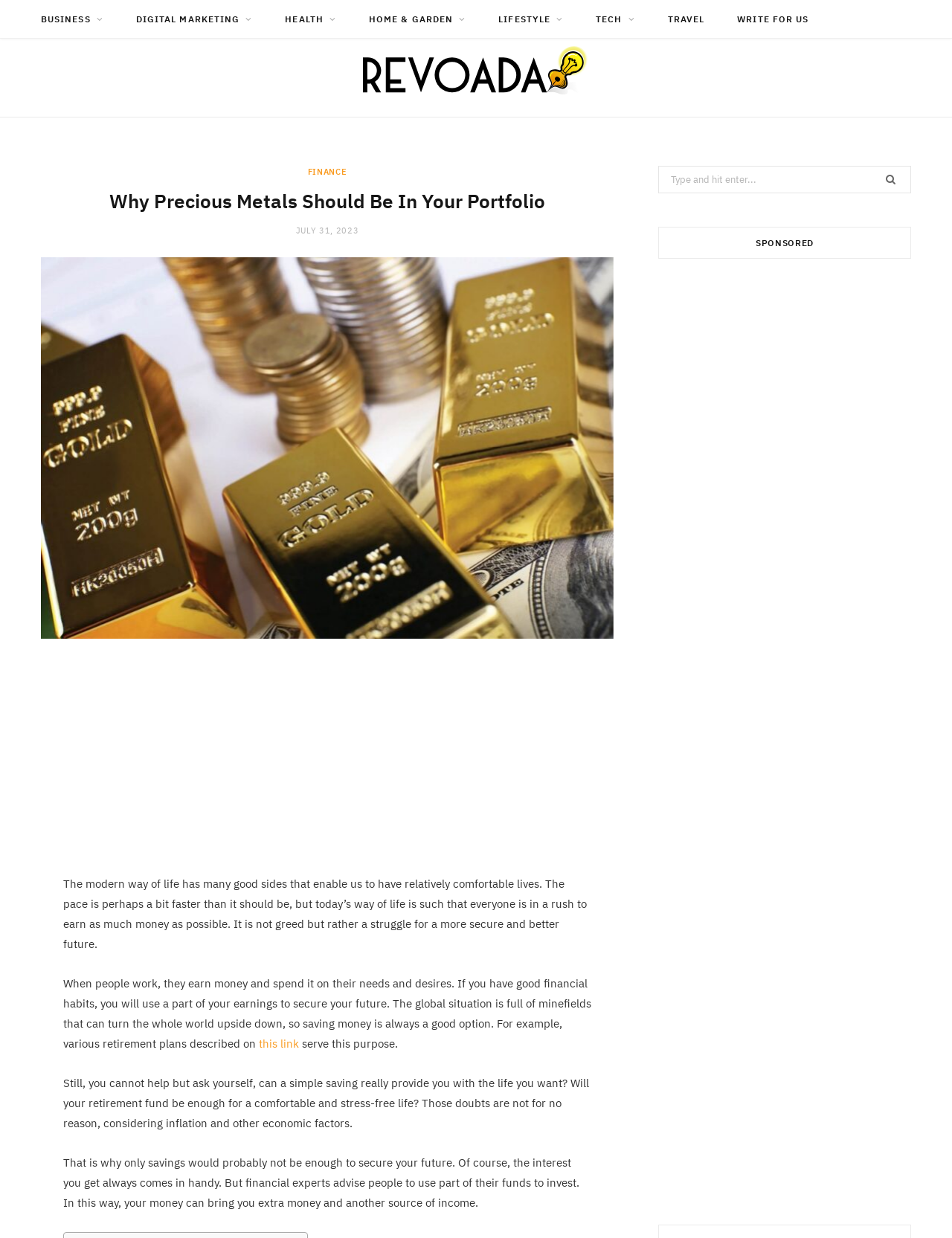Create a full and detailed caption for the entire webpage.

The webpage is titled "Why Precious Metals Should Be In Your Portfolio | Revoada" and has a navigation menu at the top with 7 links: "BUSINESS", "DIGITAL MARKETING", "HEALTH", "HOME & GARDEN", "LIFESTYLE", "TECH", and "TRAVEL", followed by a "WRITE FOR US" link. Below the navigation menu, there is a logo "Revoada" with an image.

The main content area has a header section with a link to "FINANCE" and a heading "Why Precious Metals Should Be In Your Portfolio" with a publication date "JULY 31, 2023". Below the header, there is an image related to the article title.

The article itself is divided into several paragraphs. The first paragraph discusses the modern way of life and the importance of saving money. The second paragraph talks about the need to secure one's future and the role of retirement plans. The third paragraph raises doubts about whether simple saving is enough for a comfortable life. The fourth paragraph advises investing as a way to secure one's future.

On the right side of the article, there is a search box with a magnifying glass icon and a "SPONSORED" section with an advertisement. There are two advertisements on the page, one above the article and one on the right side.

Overall, the webpage has a clean layout with a clear hierarchy of elements, making it easy to navigate and read.